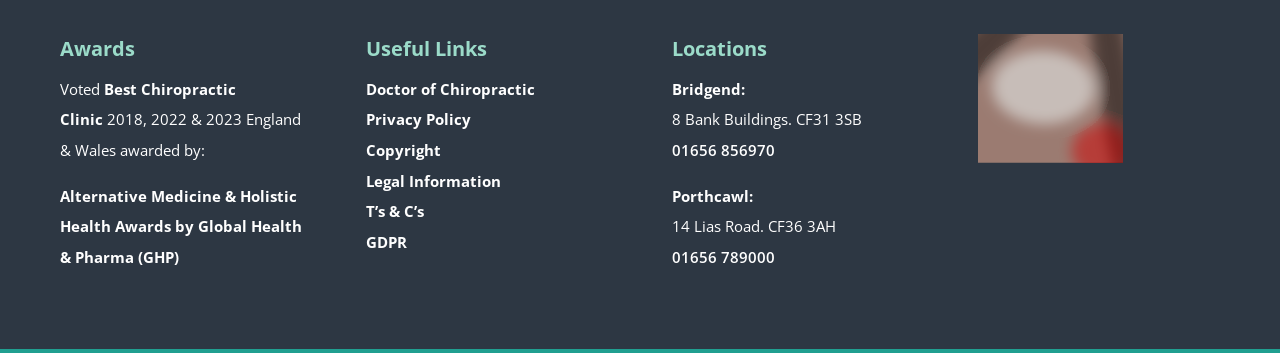Identify the bounding box coordinates of the section that should be clicked to achieve the task described: "Visit 'Porthcawl' location".

[0.525, 0.526, 0.588, 0.582]